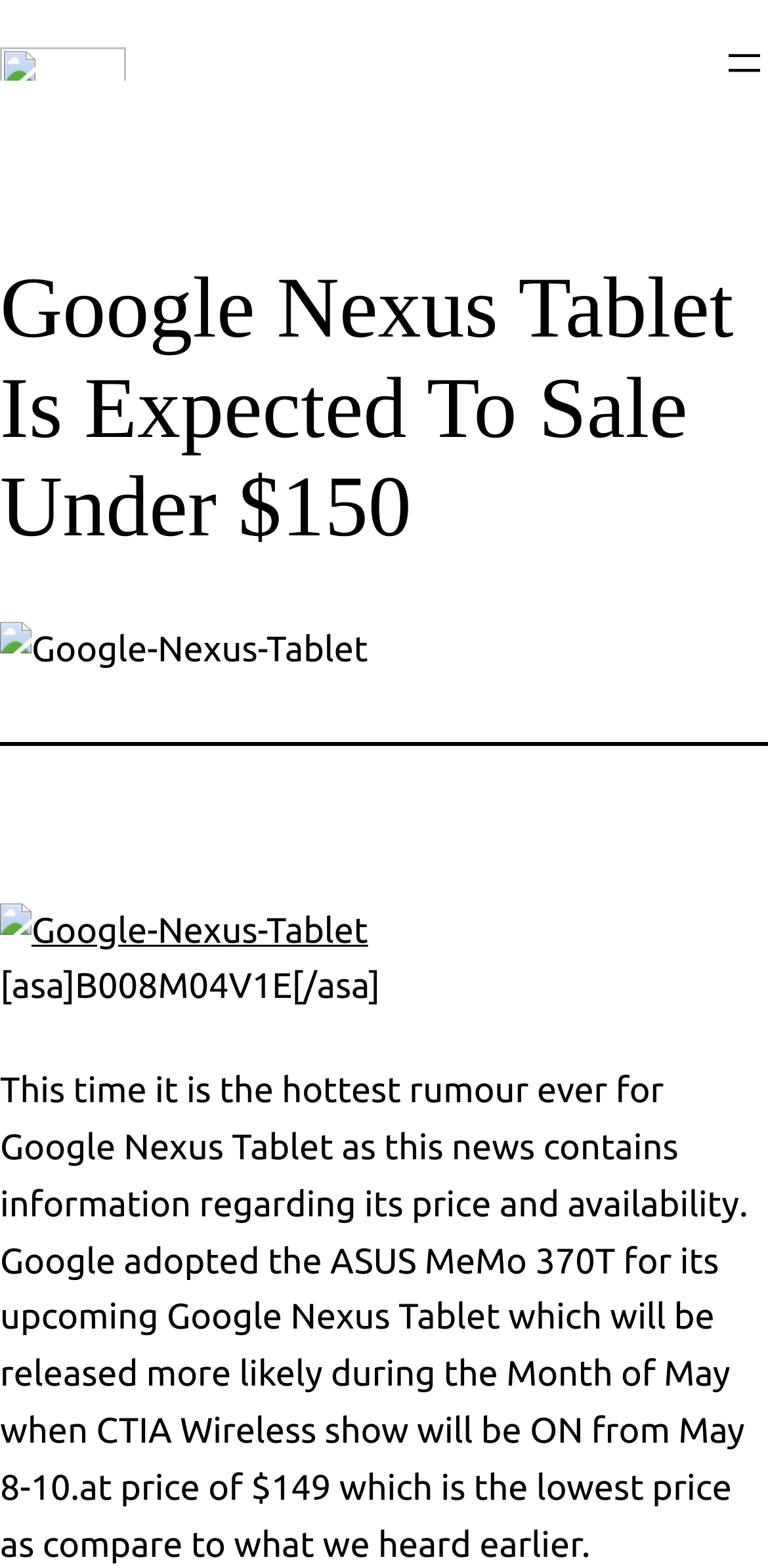Please answer the following question using a single word or phrase: 
What is the format of the code shown on the webpage?

[asa]...[/asa]